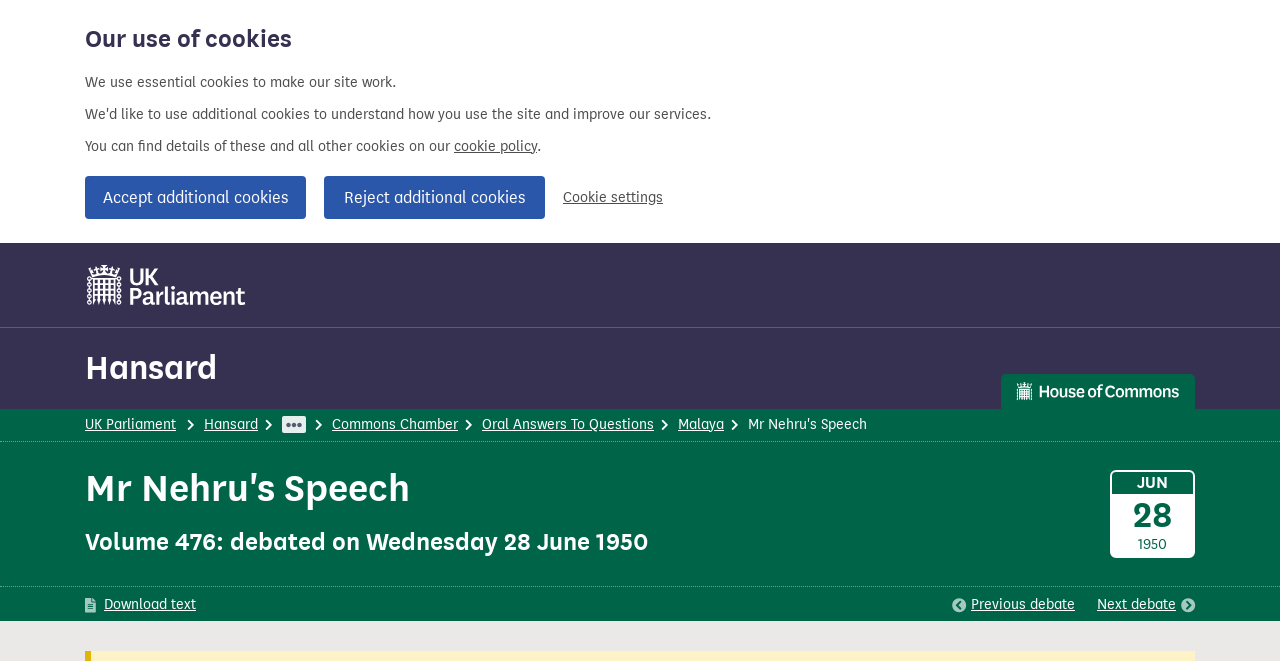What is the name of the parliament?
Using the image, elaborate on the answer with as much detail as possible.

The question is asking for the name of the parliament, which can be found in the link element with the text 'UK Parliament'.